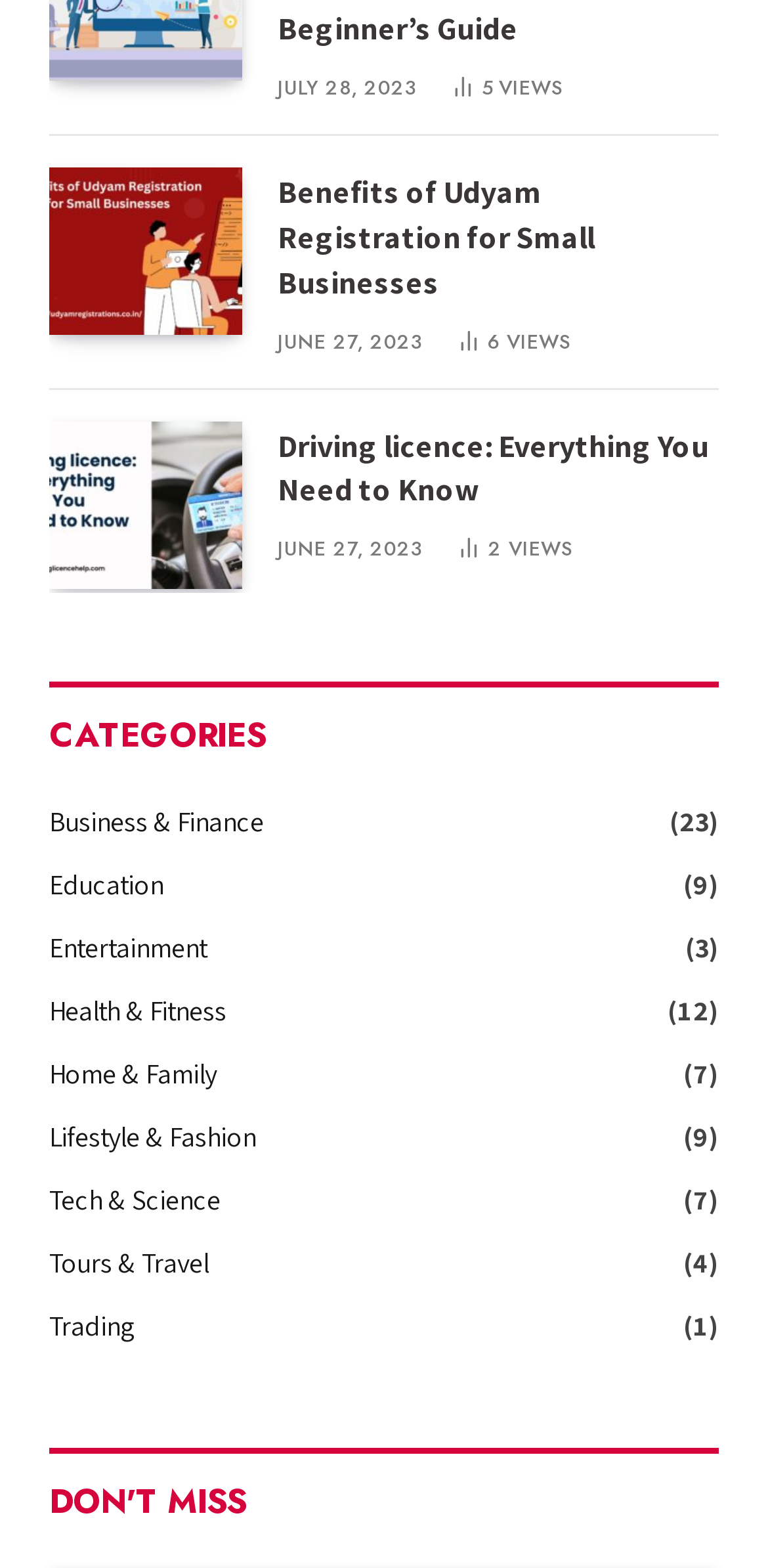Given the description: "Vacuum Flange Modification", determine the bounding box coordinates of the UI element. The coordinates should be formatted as four float numbers between 0 and 1, [left, top, right, bottom].

None